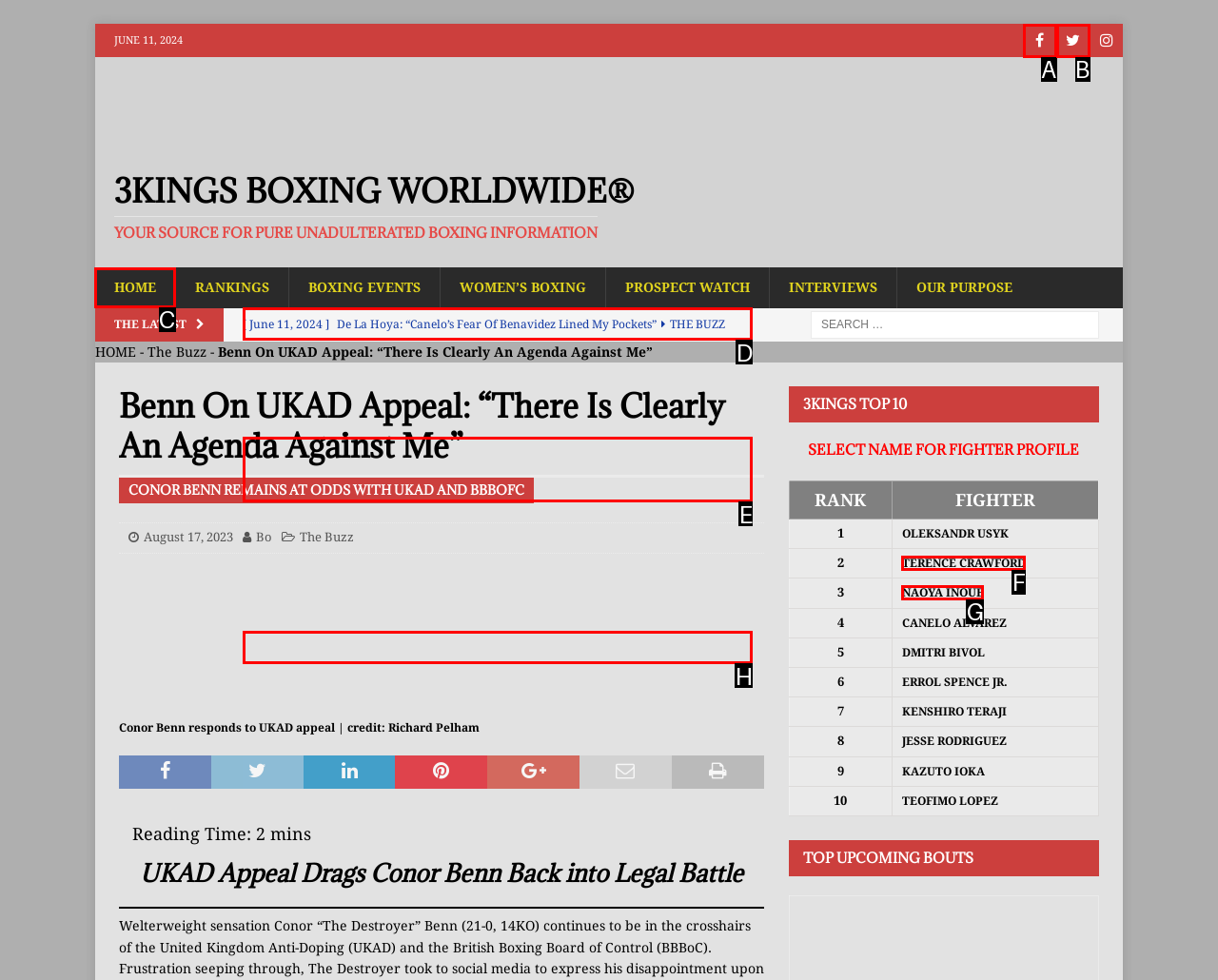Given the task: Go to the home page, point out the letter of the appropriate UI element from the marked options in the screenshot.

C